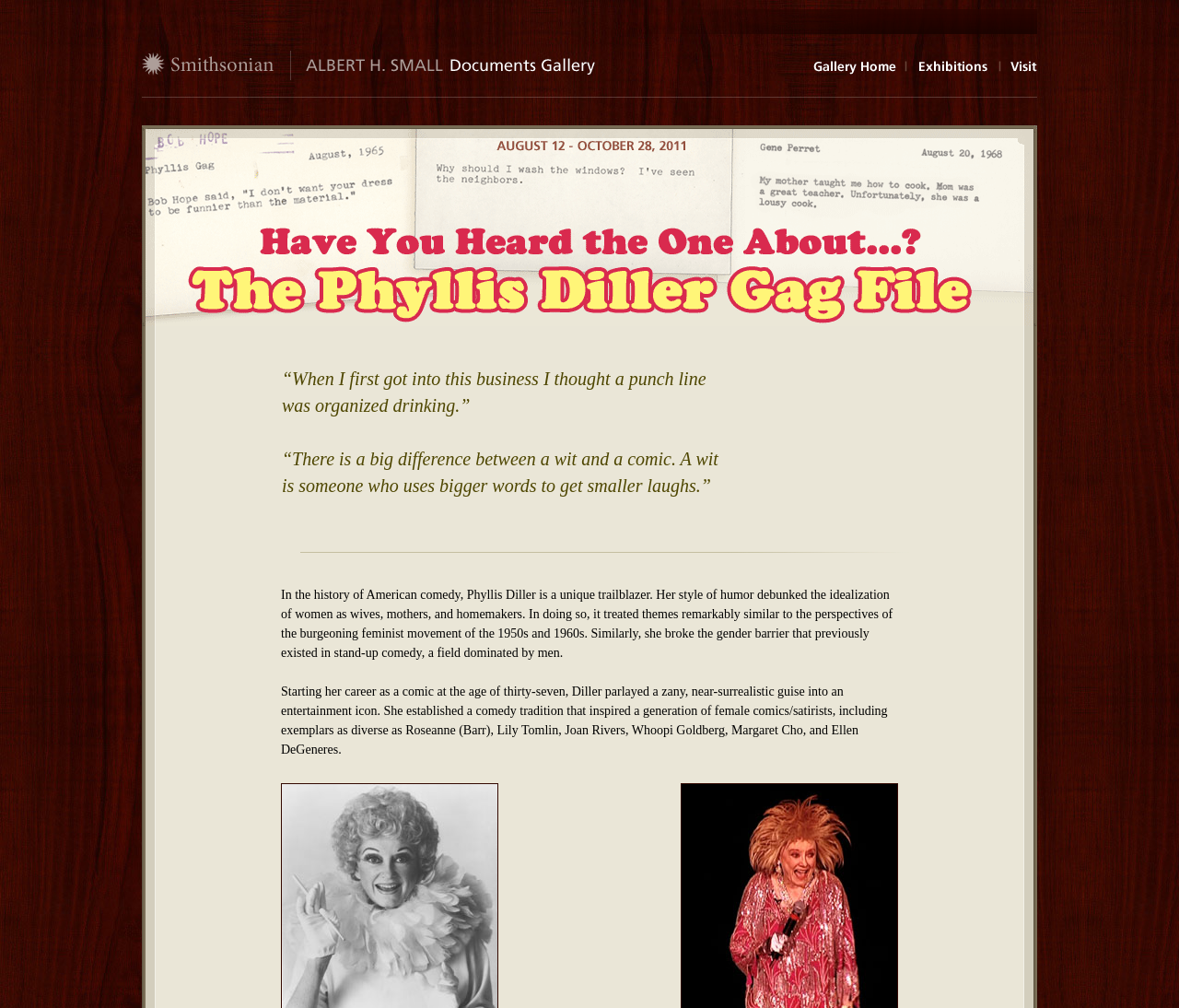Who is the subject of the exhibit?
Look at the screenshot and give a one-word or phrase answer.

Phyllis Diller